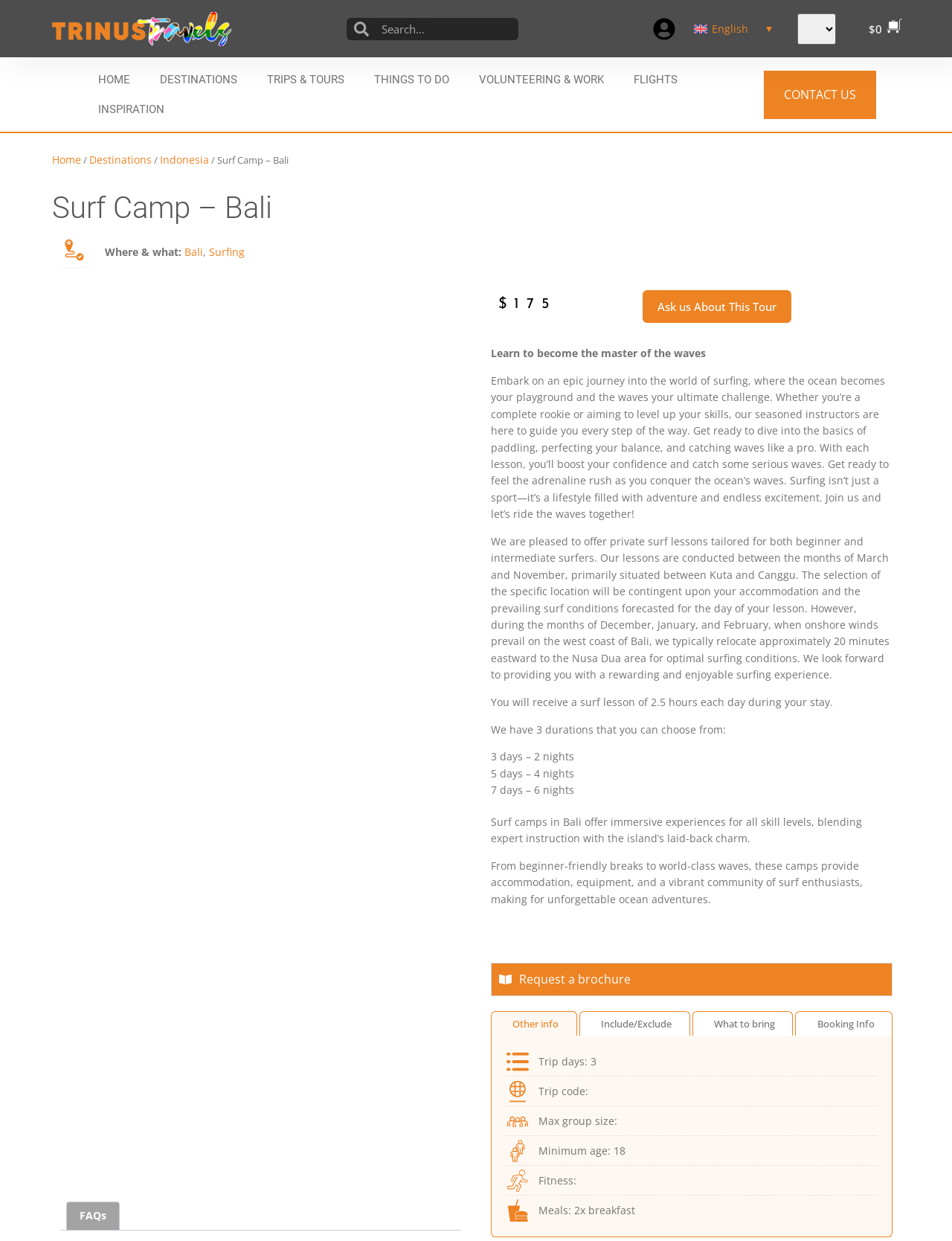How many hours of surf lesson is provided each day?
Refer to the image and offer an in-depth and detailed answer to the question.

According to the webpage, 'You will receive a surf lesson of 2.5 hours each day during your stay', which indicates that the surf lesson duration is 2.5 hours per day.